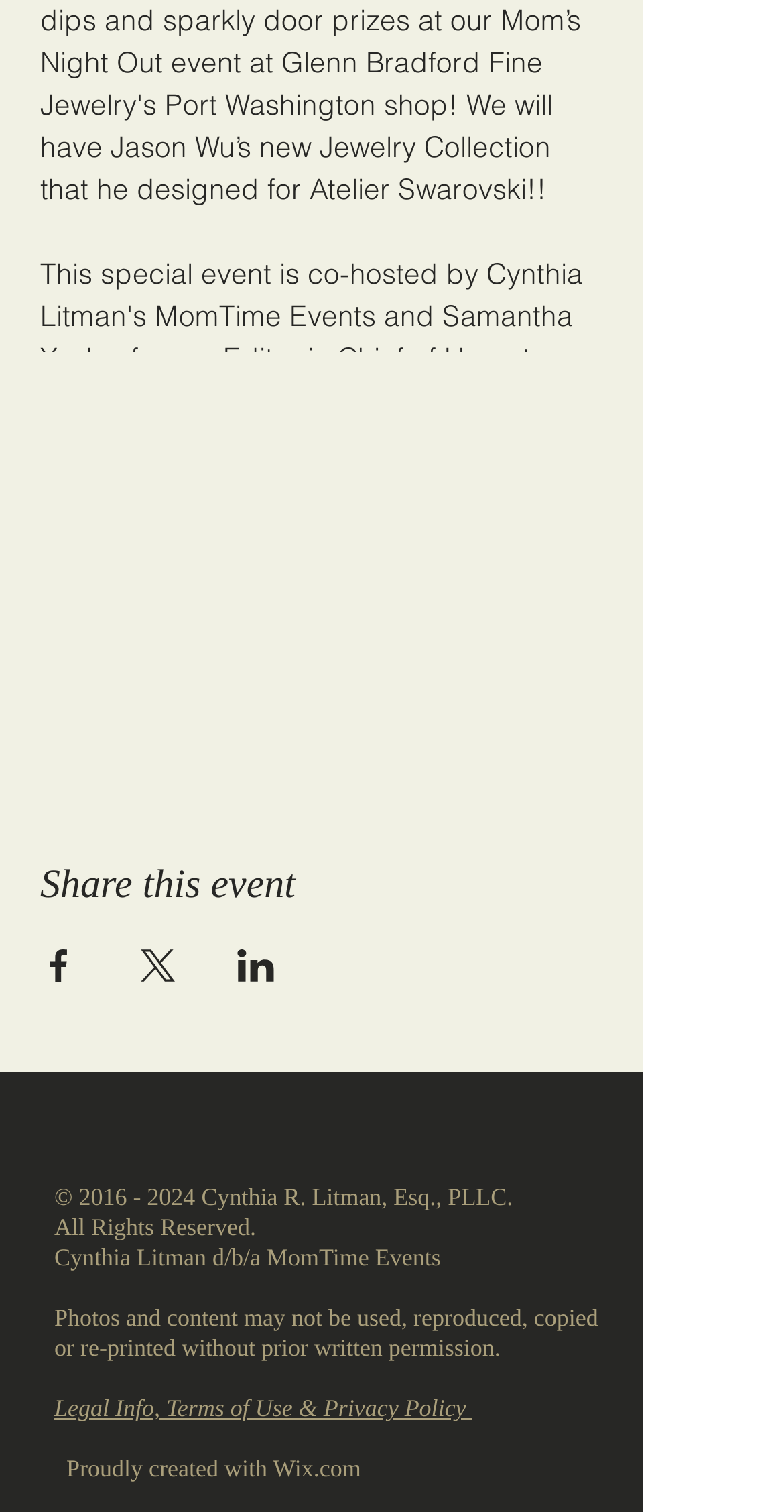Who is the owner of the website?
Examine the image and provide an in-depth answer to the question.

The owner of the website can be found in the footer section of the webpage, where it is written in a static text element as 'Cynthia R. Litman, Esq., PLLC.'.